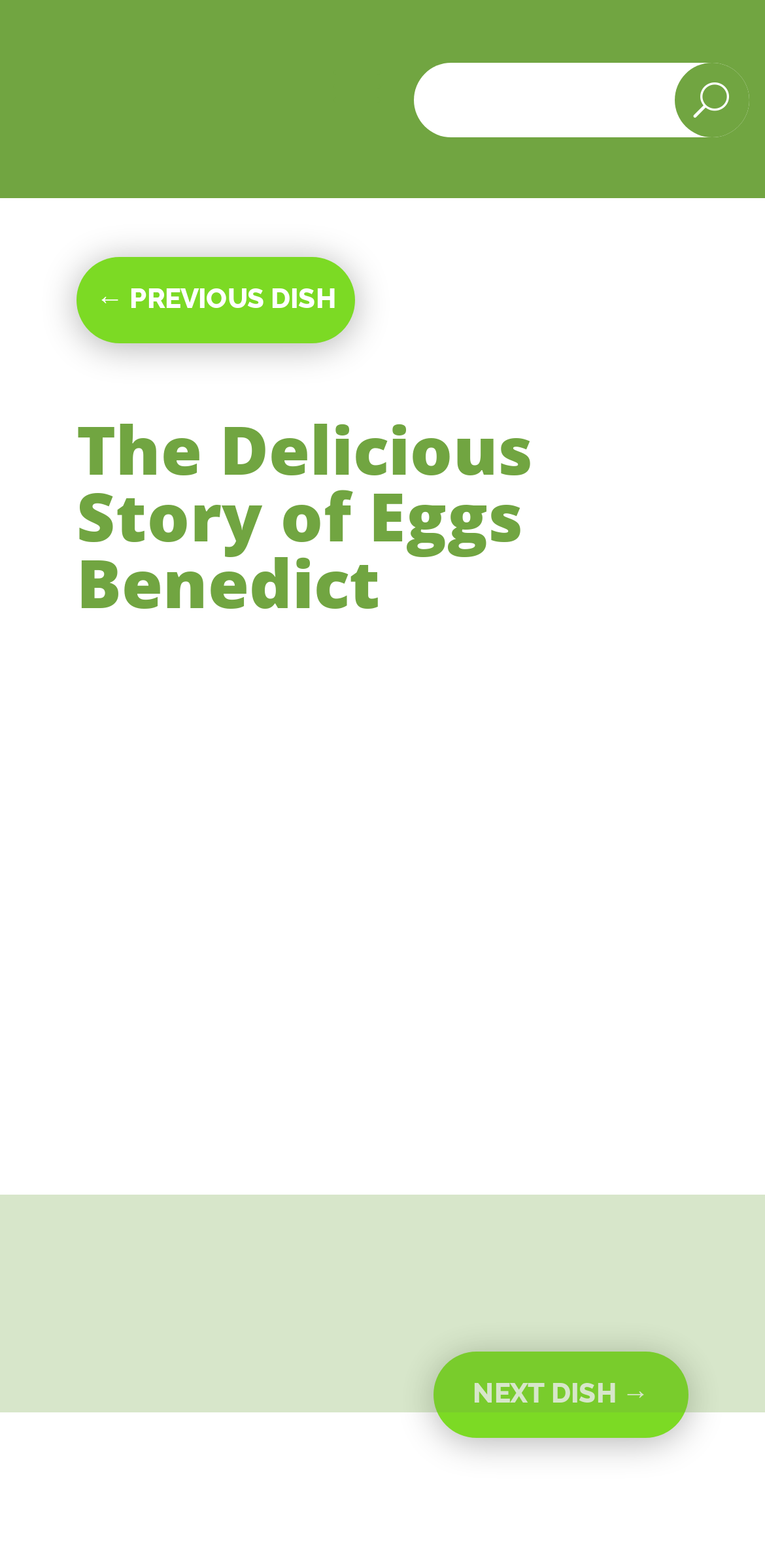Offer an extensive depiction of the webpage and its key elements.

The webpage is about the culinary story of Eggs Benedict, a classic brunch dish. At the top left, there is a link to another webpage. Next to it, there is a button labeled "a". On the right side of the top section, there is a search bar with a textbox and a button labeled "U". 

Below the top section, there is a link to the previous dish, followed by a heading that reads "The Delicious Story of Eggs Benedict". The heading is centered and takes up most of the width of the page. 

Under the heading, there is a section with three elements: a static text showing the date "Oct 20, 2023", a vertical line "|", and a link to "Main Courses". 

Below this section, there is a large image that takes up most of the width of the page, displaying the dish Eggs Benedict. 

At the bottom of the page, there is a link to the next dish, labeled "NEXT DISH →", which is aligned to the right side of the page.